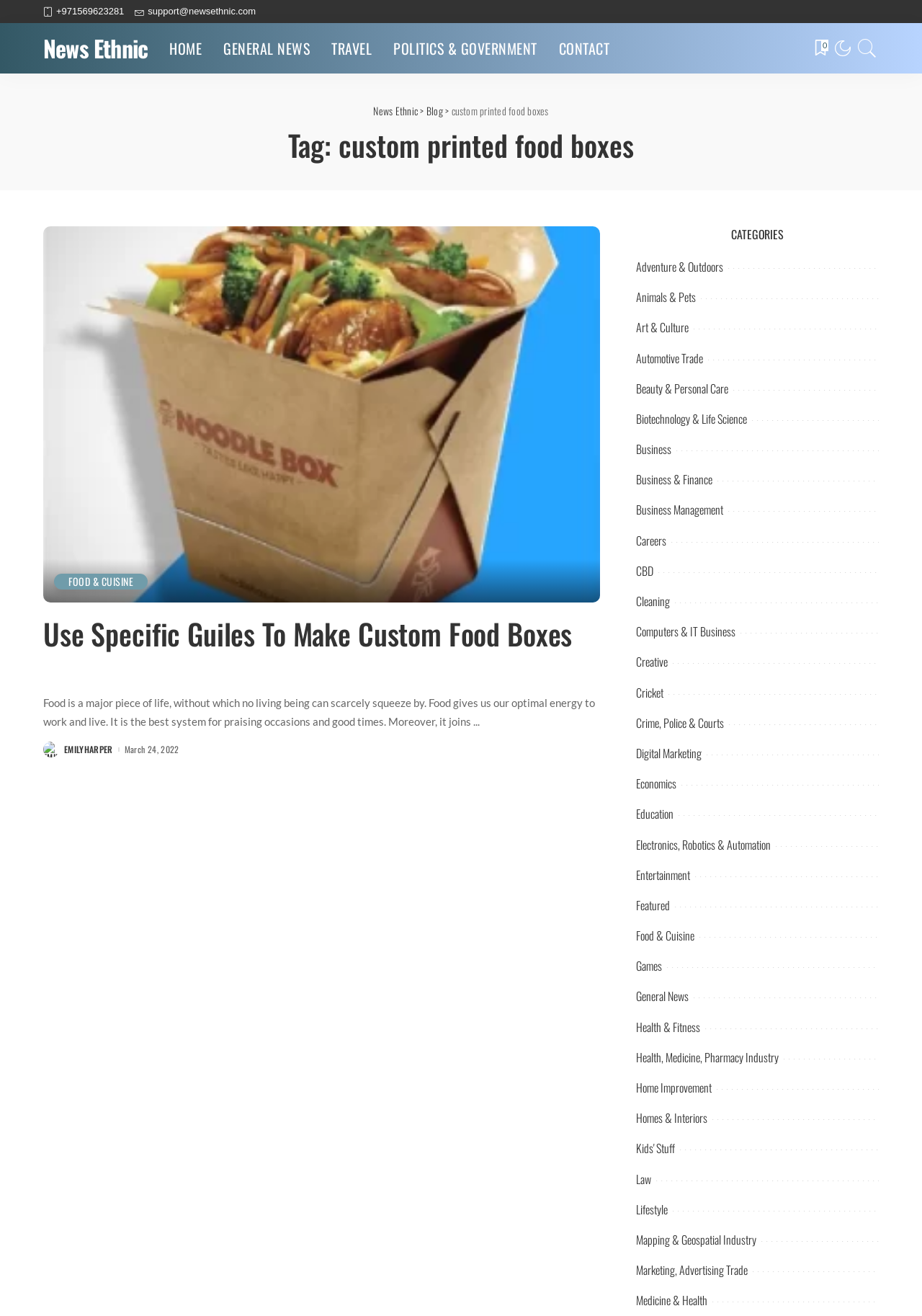For the given element description Resources, determine the bounding box coordinates of the UI element. The coordinates should follow the format (top-left x, top-left y, bottom-right x, bottom-right y) and be within the range of 0 to 1.

None